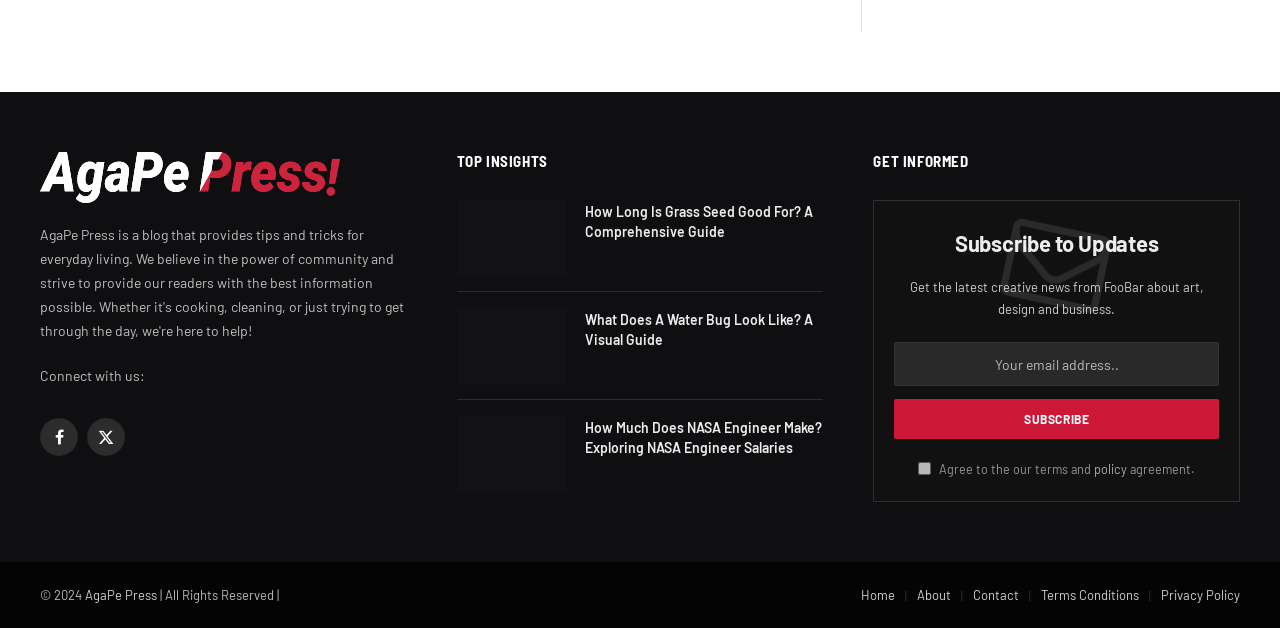What is the copyright year?
Refer to the screenshot and respond with a concise word or phrase.

2024